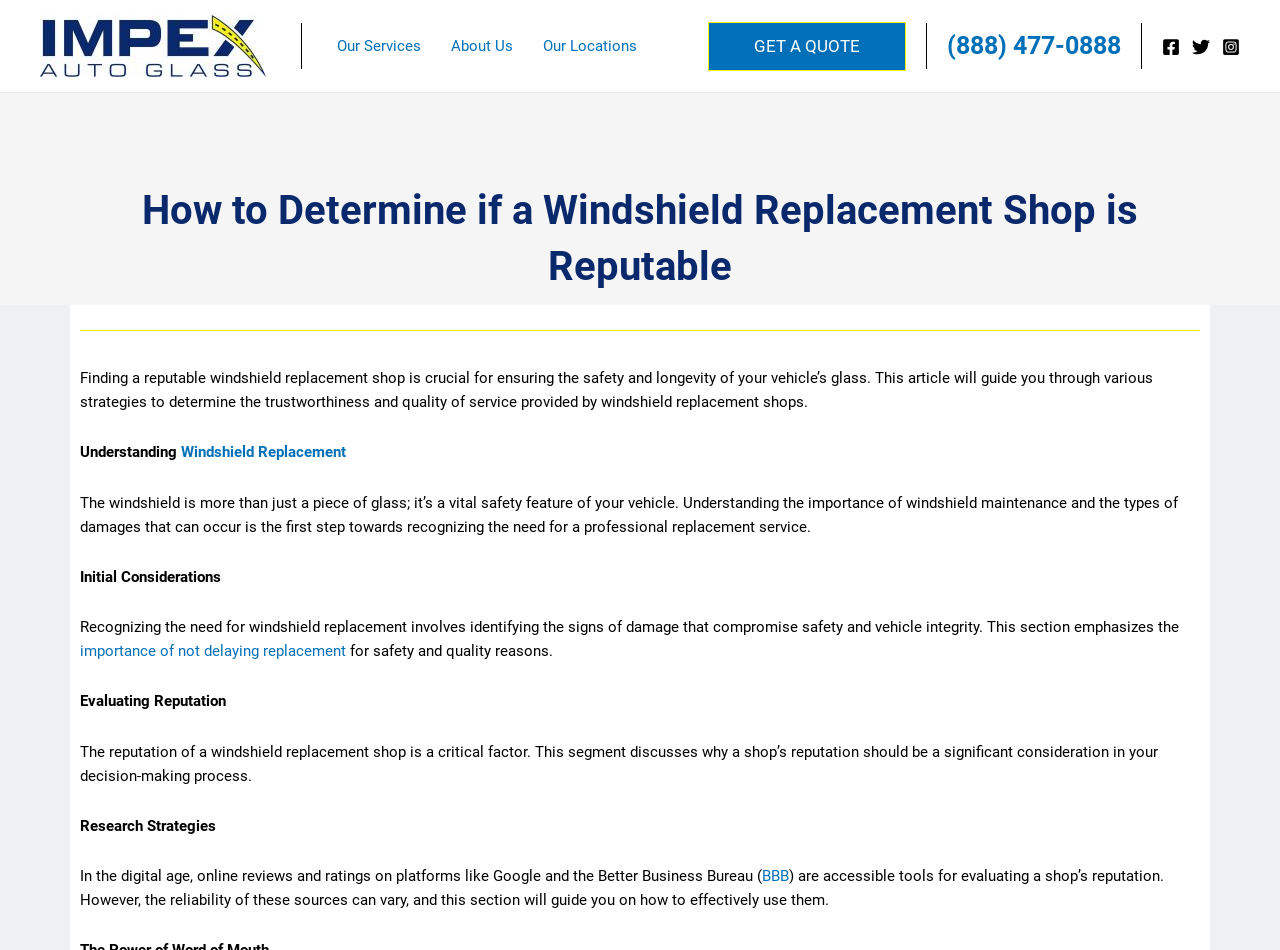Identify the bounding box coordinates for the element you need to click to achieve the following task: "Read about Windshield Replacement". The coordinates must be four float values ranging from 0 to 1, formatted as [left, top, right, bottom].

[0.141, 0.467, 0.27, 0.486]